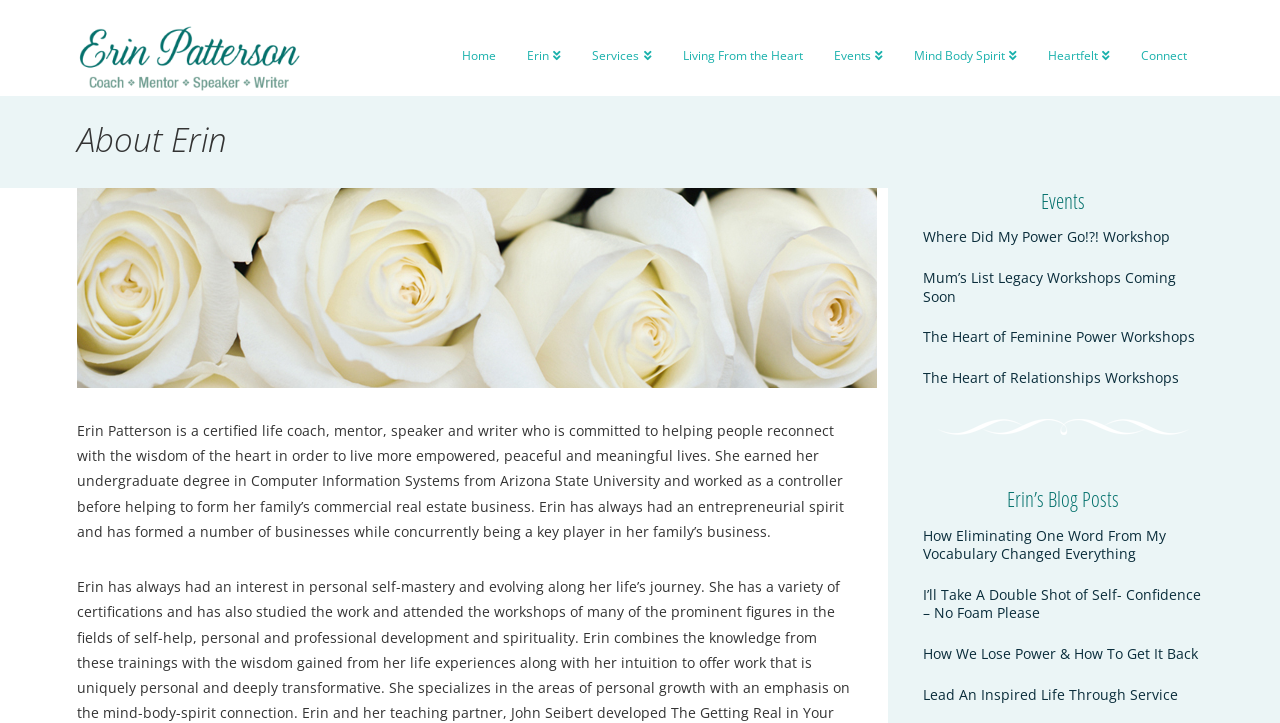Based on the image, provide a detailed and complete answer to the question: 
How many links are present in the 'About Erin' section?

There is only one link, 'Erin Patterson', in the 'About Erin' section, which is an image link.